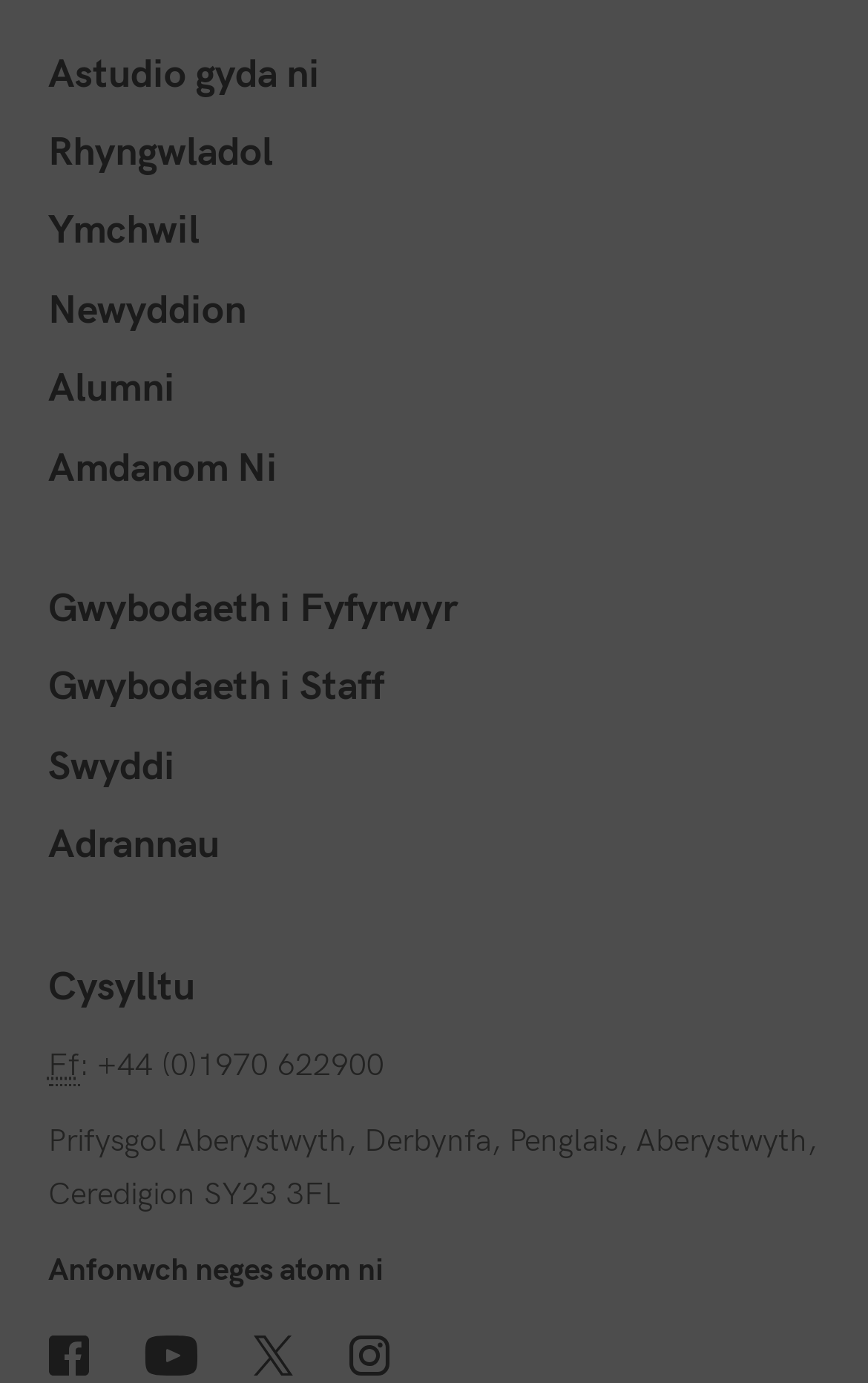Could you please study the image and provide a detailed answer to the question:
What is the address of the university?

I found the address of the university at the bottom of the webpage, which is 'Prifysgol Aberystwyth, Derbynfa, Penglais, Aberystwyth, Ceredigion SY23 3FL'.